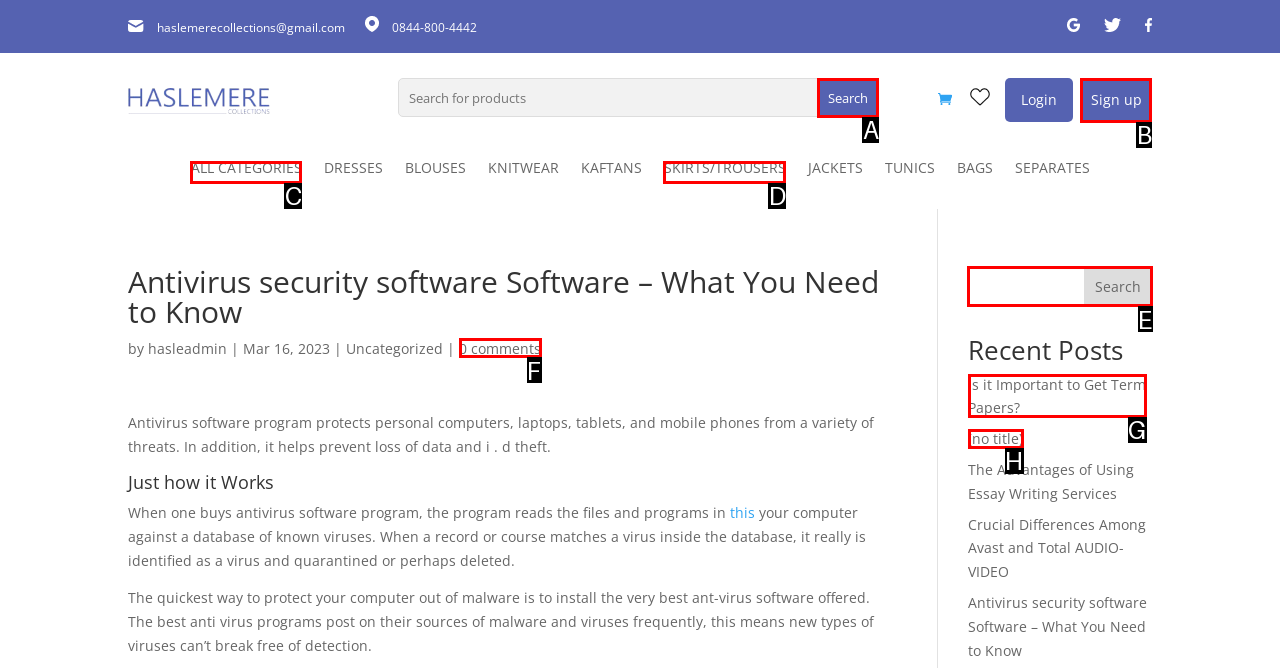Point out the UI element to be clicked for this instruction: Search again. Provide the answer as the letter of the chosen element.

E